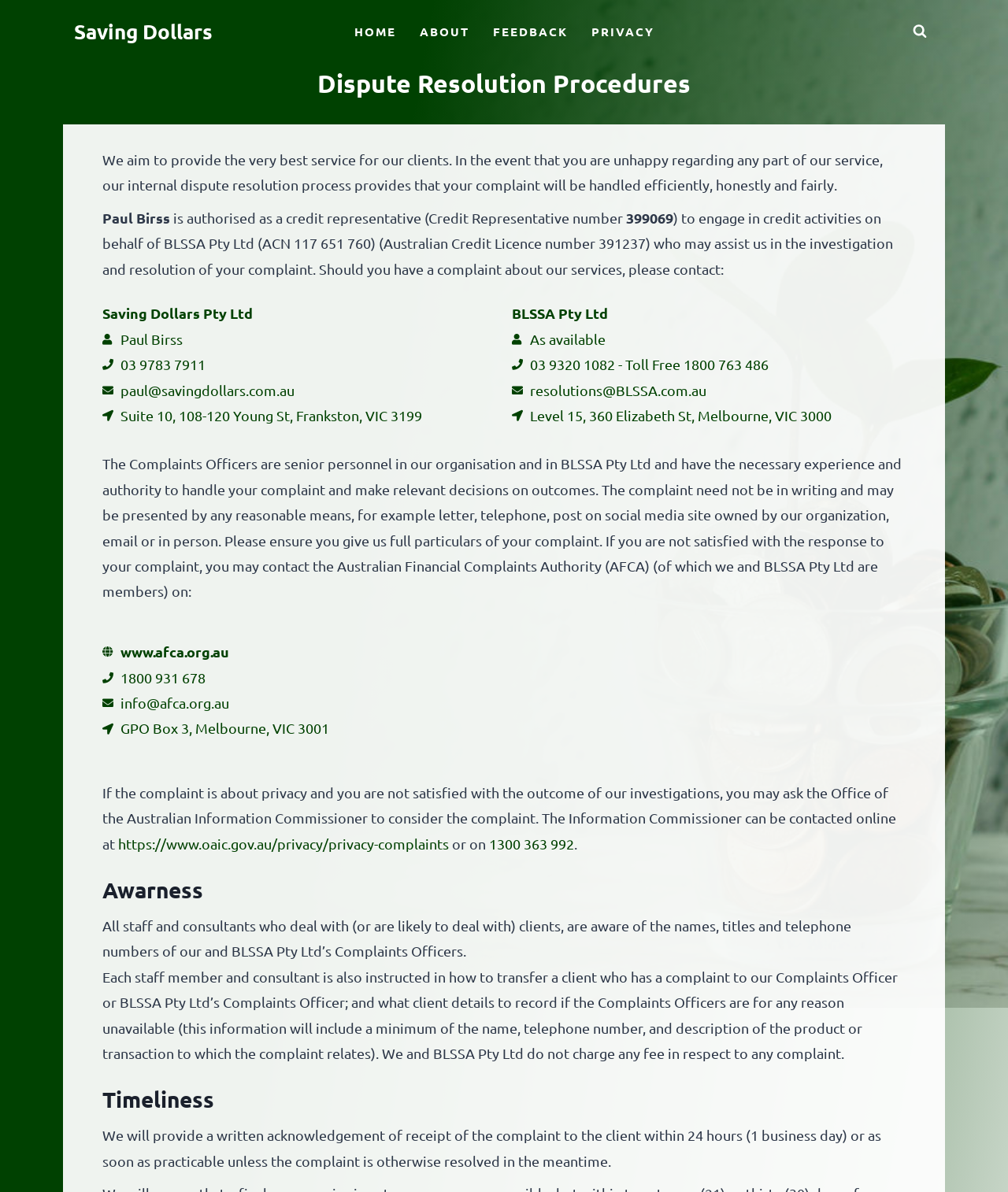Please locate the bounding box coordinates of the element that should be clicked to achieve the given instruction: "Email paul@savingdollars.com.au".

[0.102, 0.317, 0.492, 0.338]